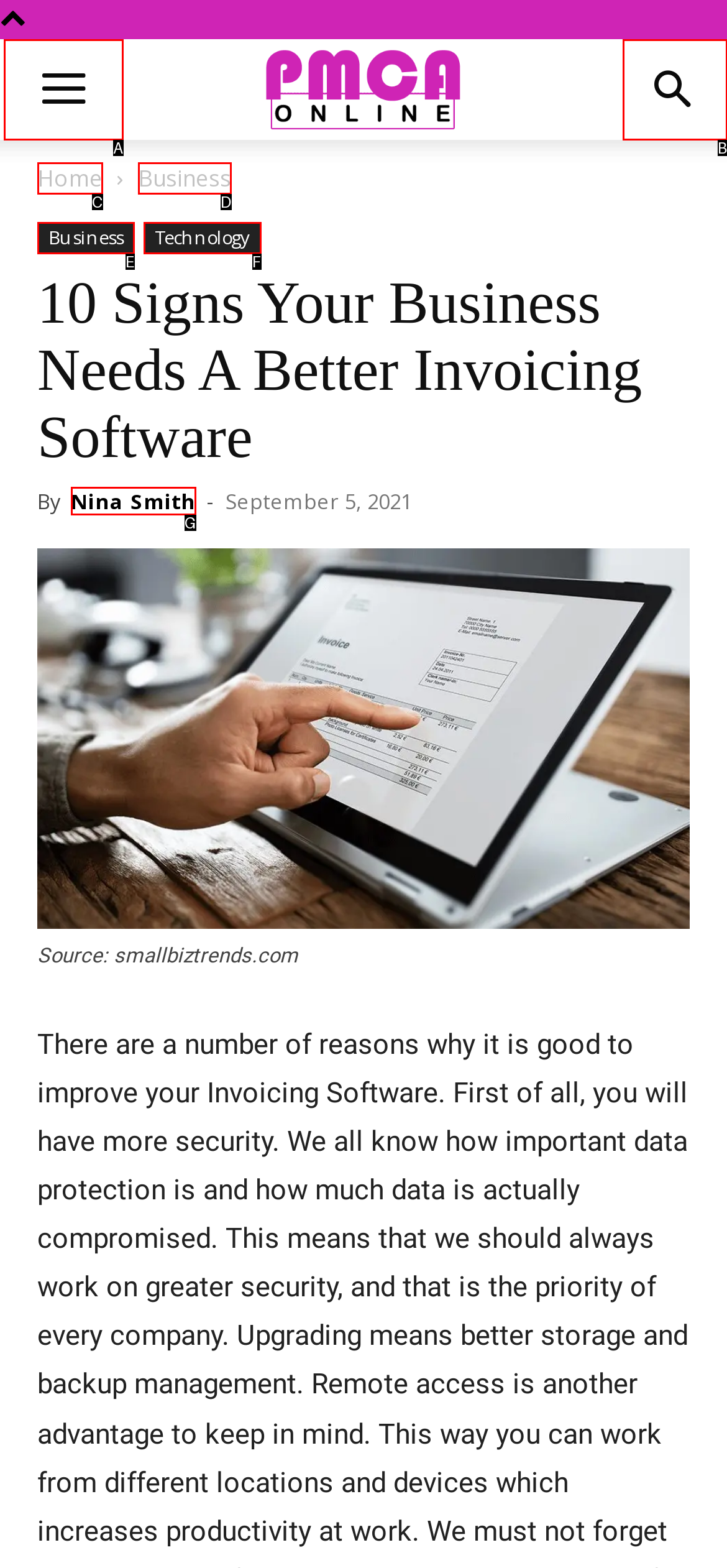Pick the option that corresponds to: Nina Smith
Provide the letter of the correct choice.

G